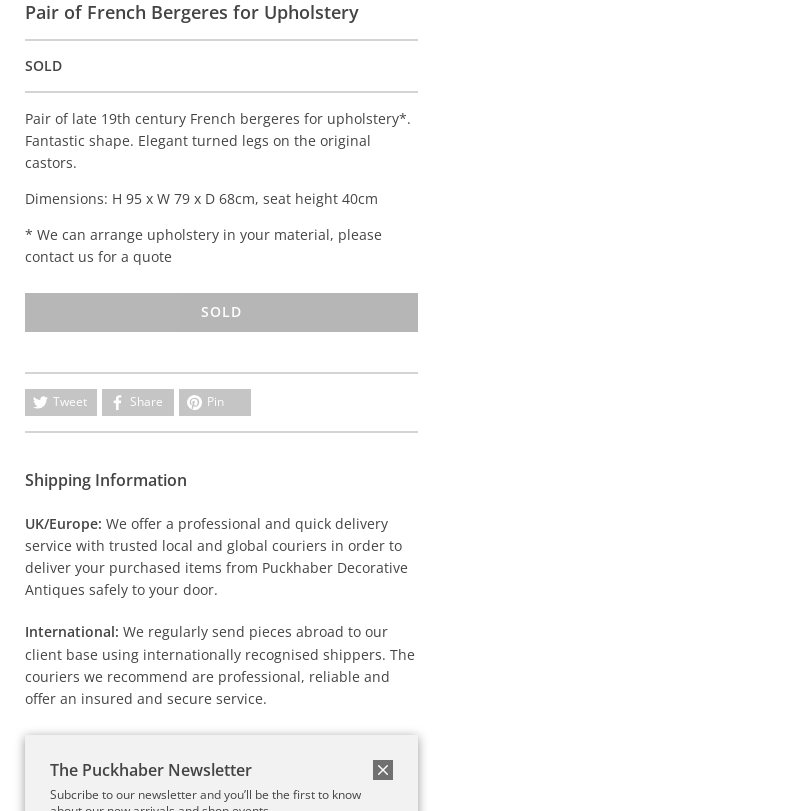Examine the image and give a thorough answer to the following question:
What is the purpose of the contact invitation?

The caption invites potential customers to contact the seller, and the purpose of this invitation is to make arrangements for upholstery of the bergeres.